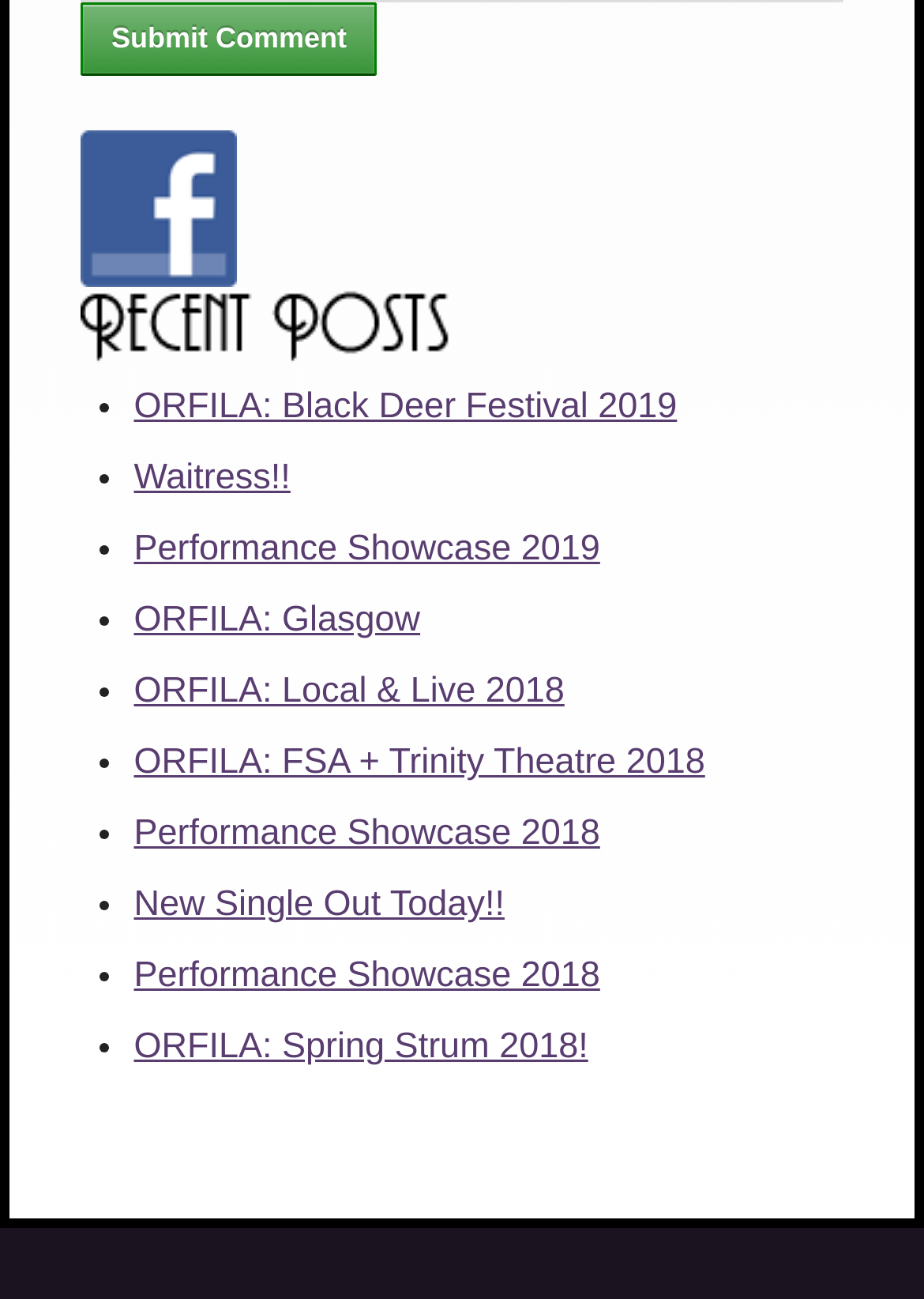What is the first recent post?
Using the image as a reference, give an elaborate response to the question.

I looked at the first list marker (•) and its corresponding link, which is 'ORFILA: Black Deer Festival 2019', indicating it as the first recent post.